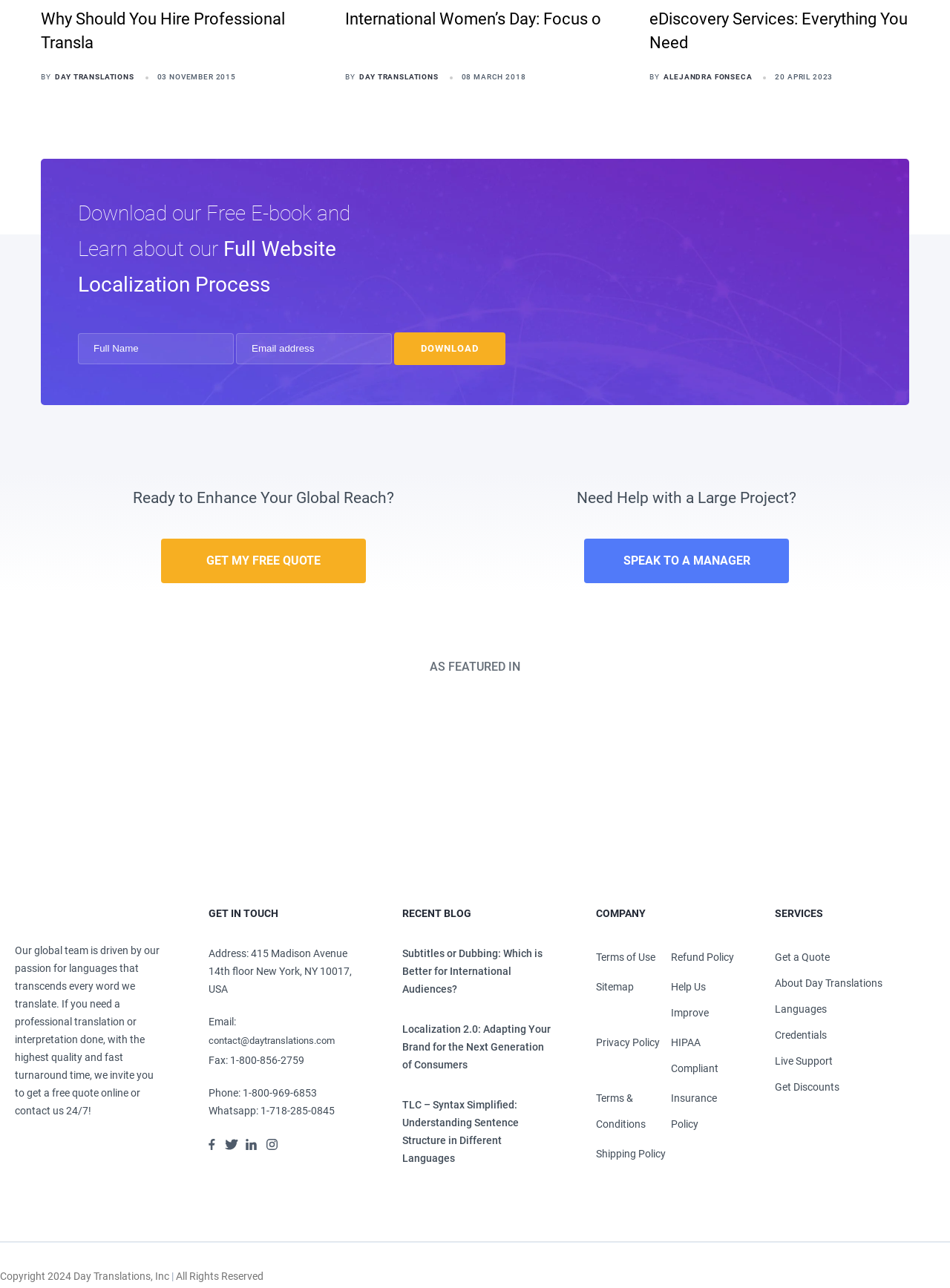What is the purpose of the 'DOWNLOAD' button?
Answer with a single word or phrase, using the screenshot for reference.

To download an e-book